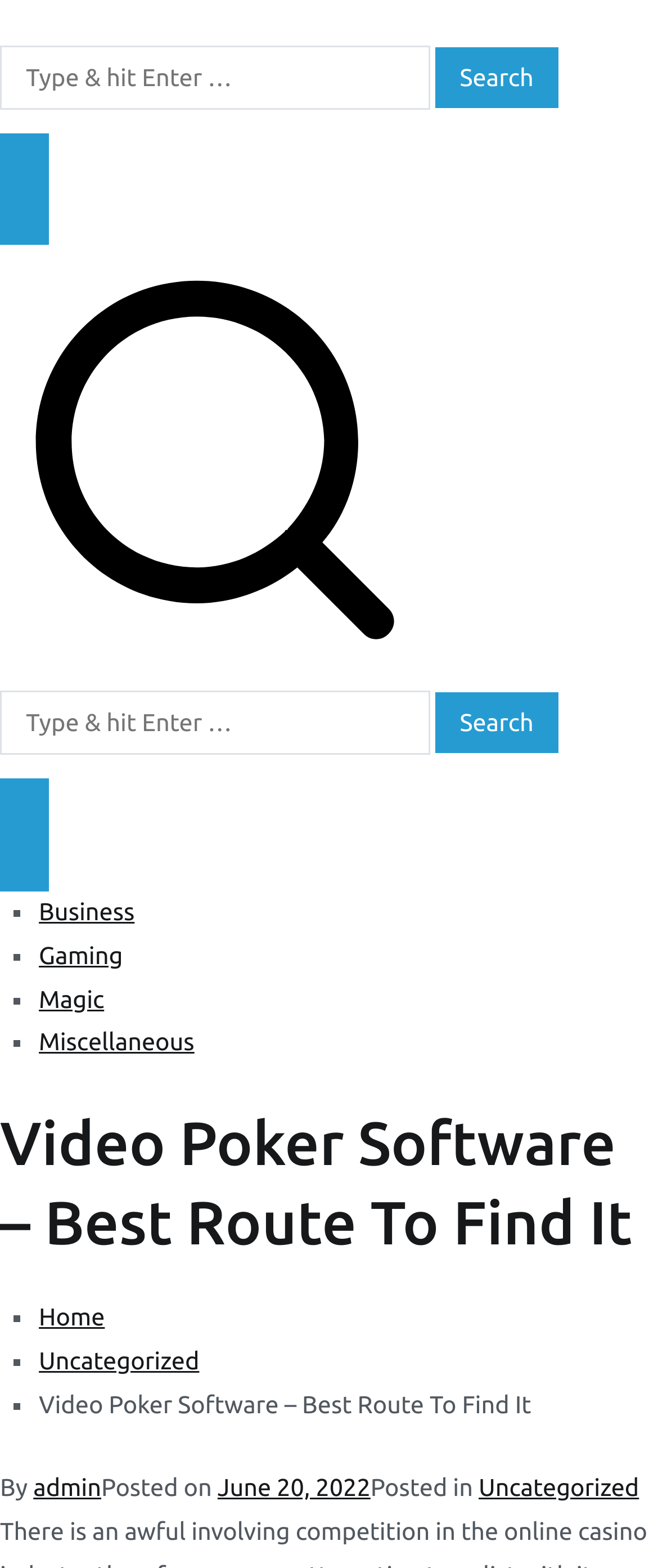What is the category of the link 'Business'?
Using the image, answer in one word or phrase.

Uncategorized